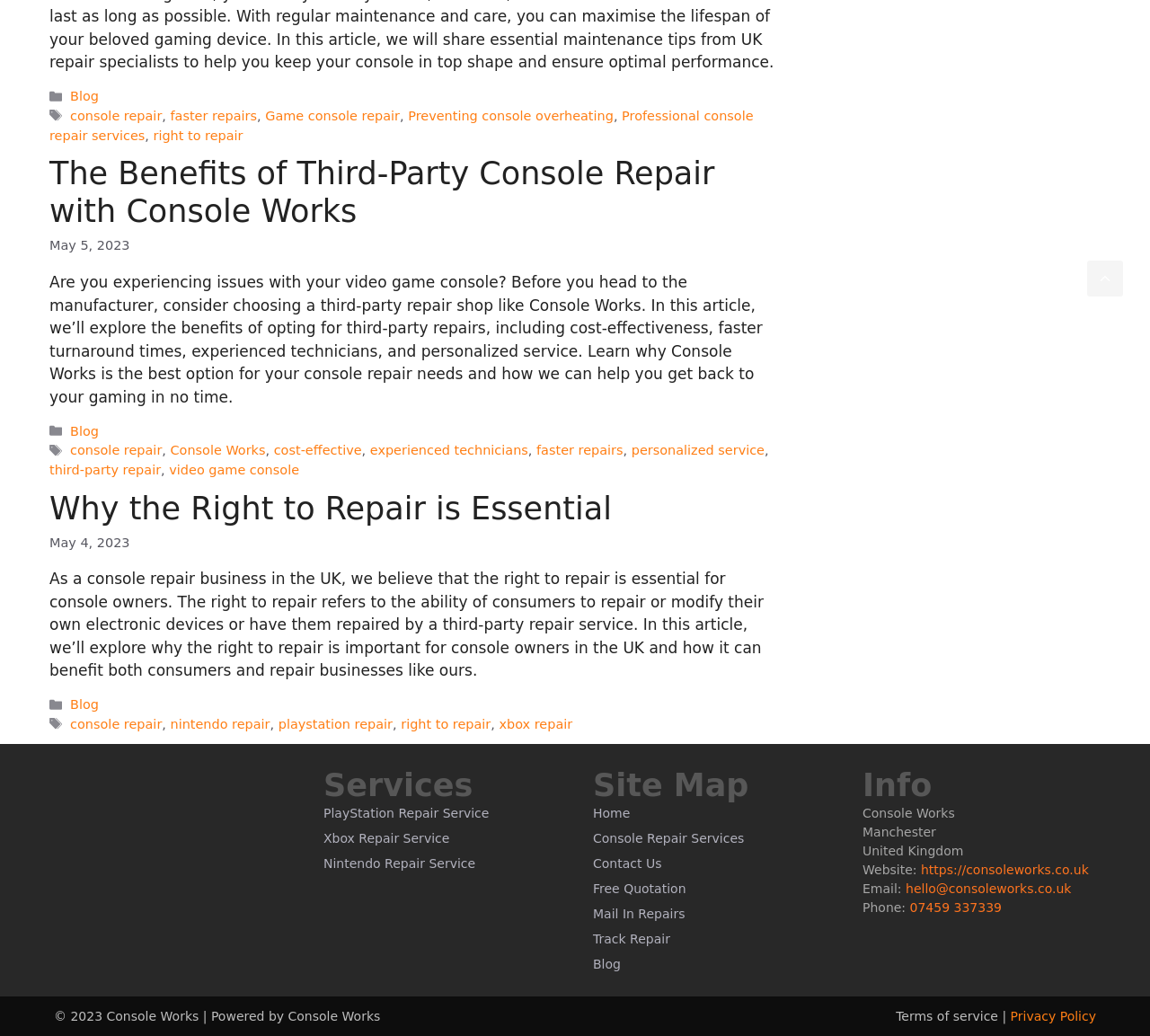Based on what you see in the screenshot, provide a thorough answer to this question: What are the three console repair services offered?

The three console repair services offered by Console Works can be found in the navigation section of the webpage, where the links to 'PlayStation Repair Service', 'Xbox Repair Service', and 'Nintendo Repair Service' are provided.